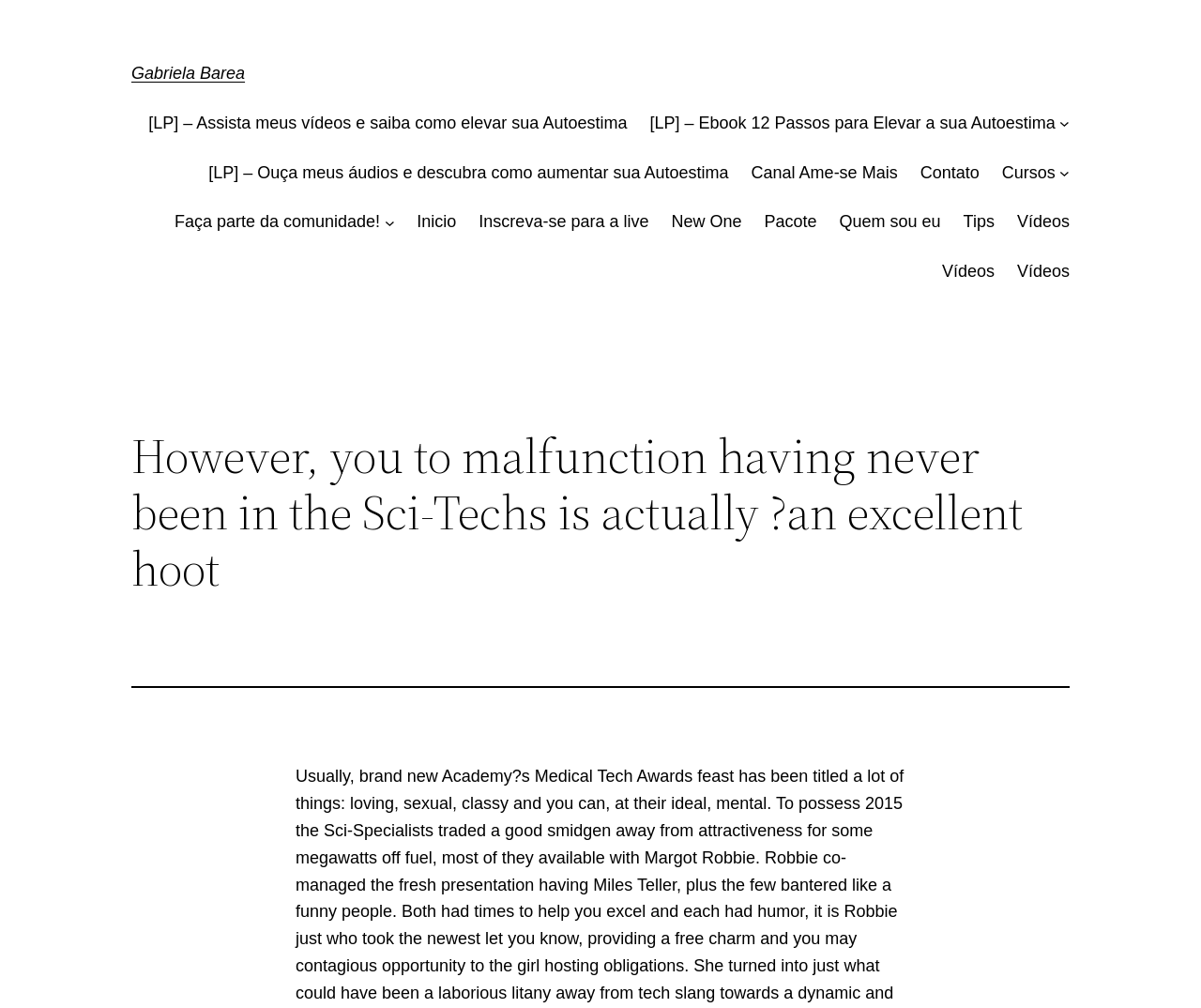What is the text of the first heading on the webpage?
Please look at the screenshot and answer in one word or a short phrase.

Gabriela Barea